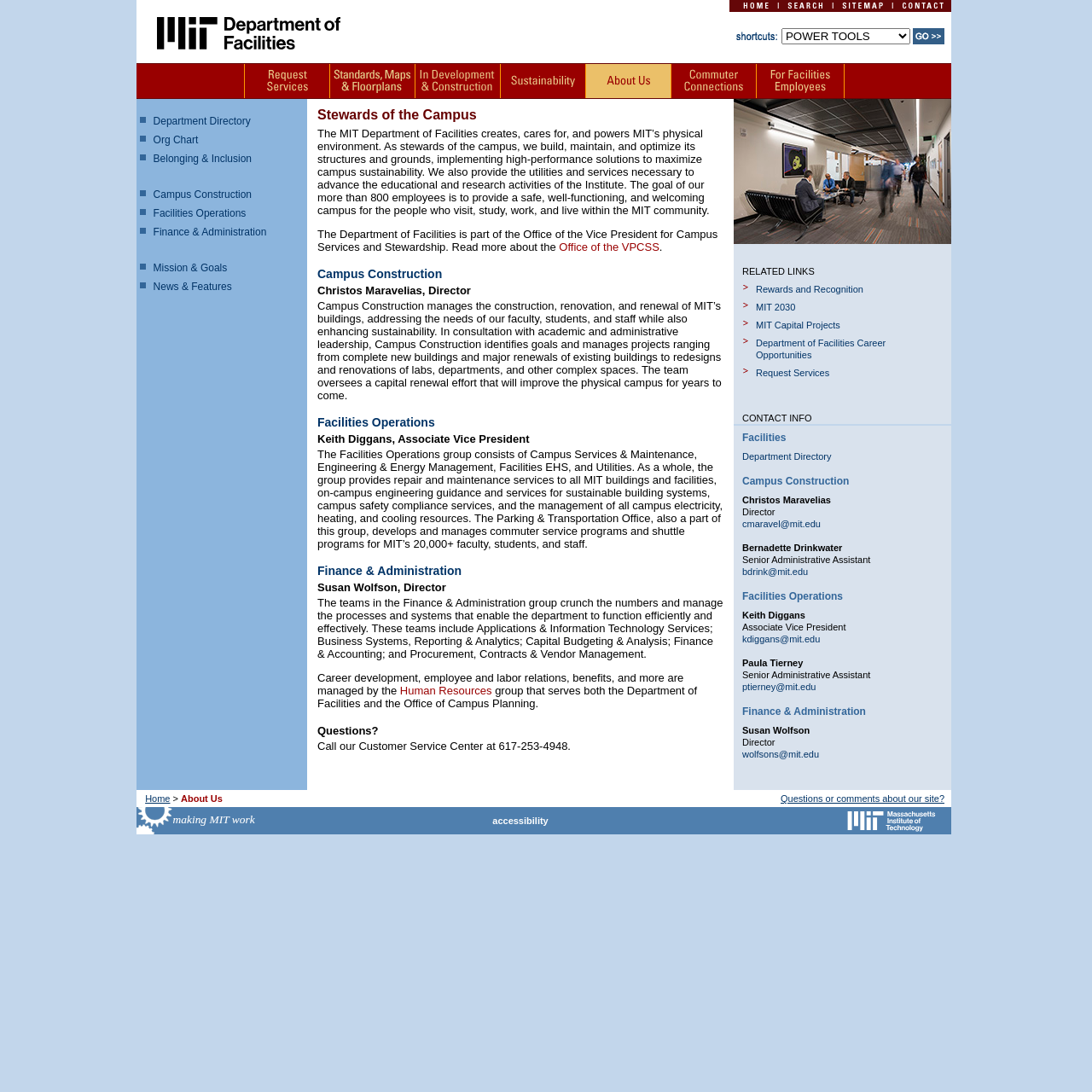Locate the bounding box coordinates of the clickable region to complete the following instruction: "View Sitemap."

[0.764, 0.003, 0.816, 0.012]